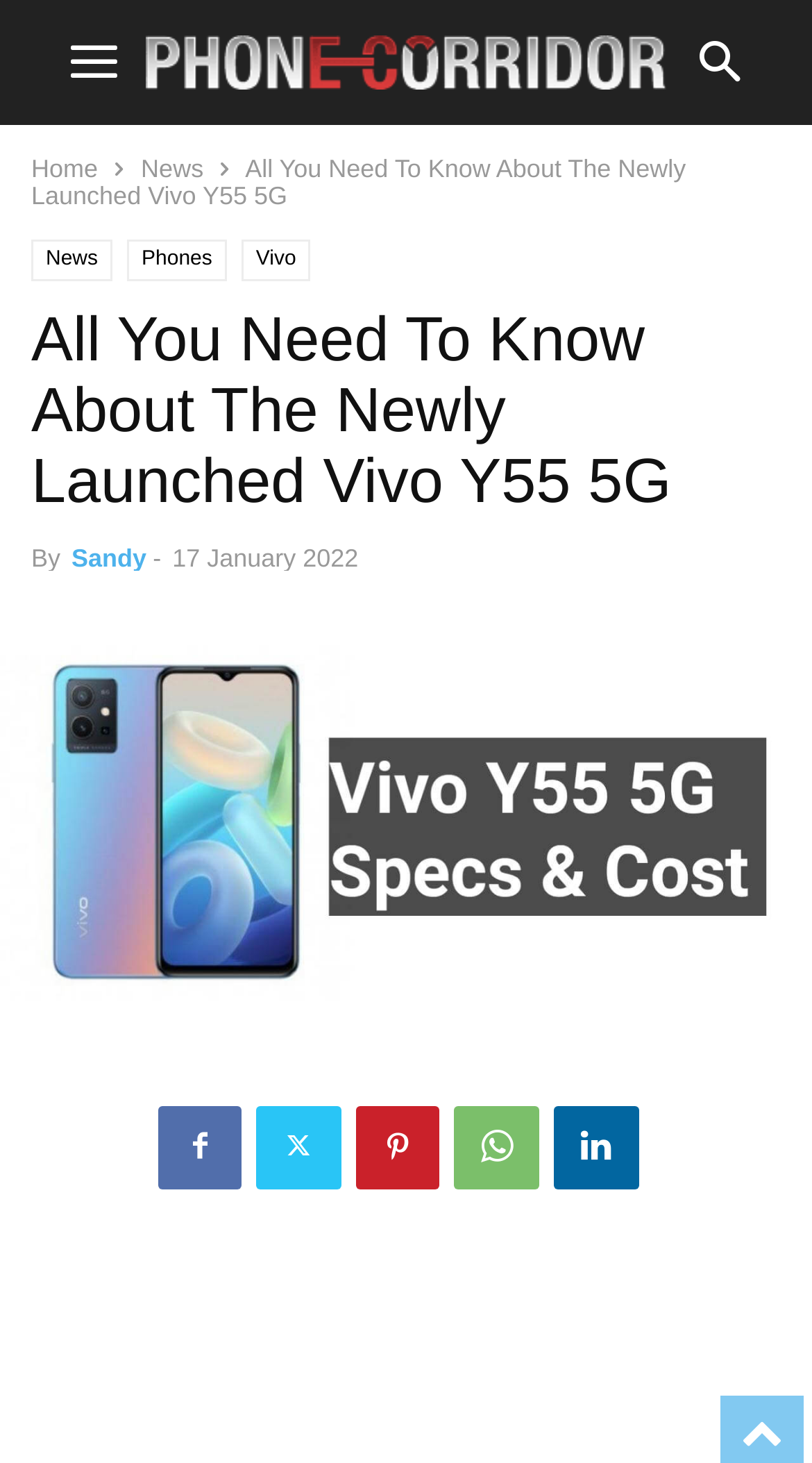Answer succinctly with a single word or phrase:
What is the name of the phone being discussed?

Vivo Y55 5G